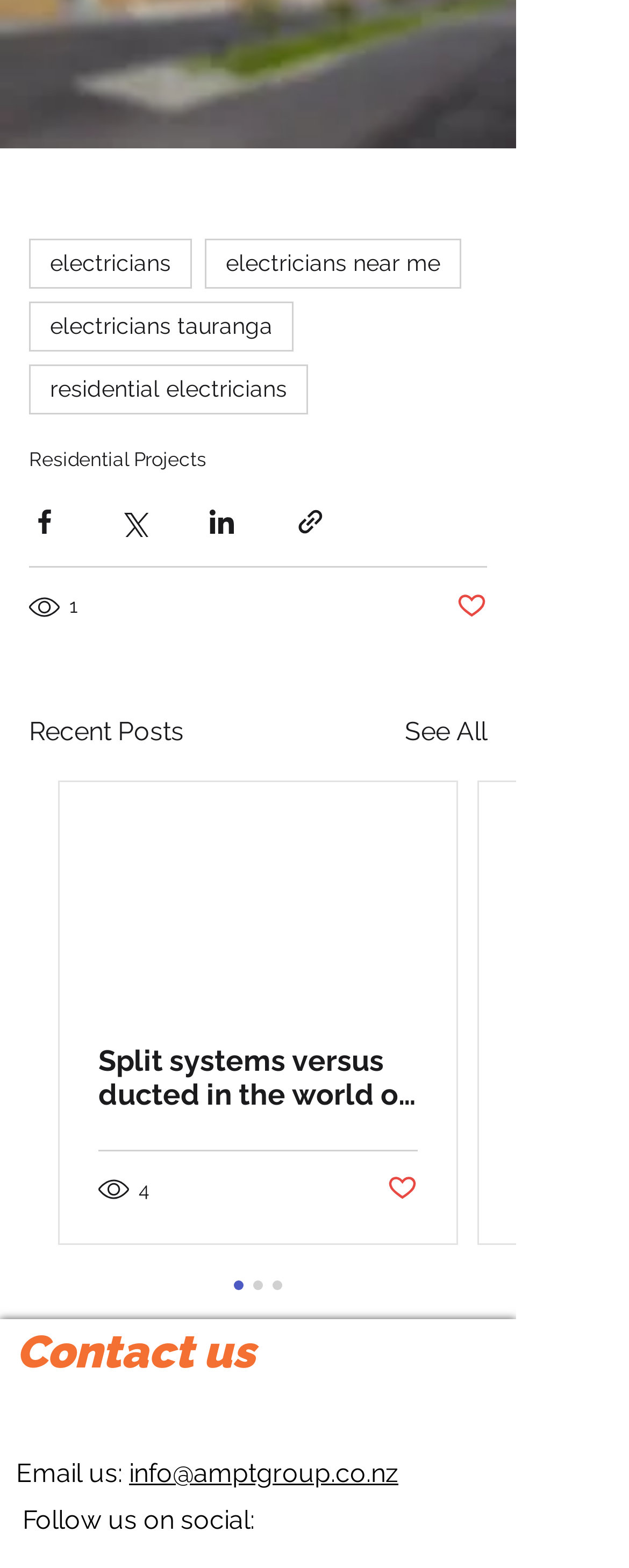Kindly determine the bounding box coordinates for the area that needs to be clicked to execute this instruction: "Contact us".

[0.026, 0.845, 0.405, 0.879]